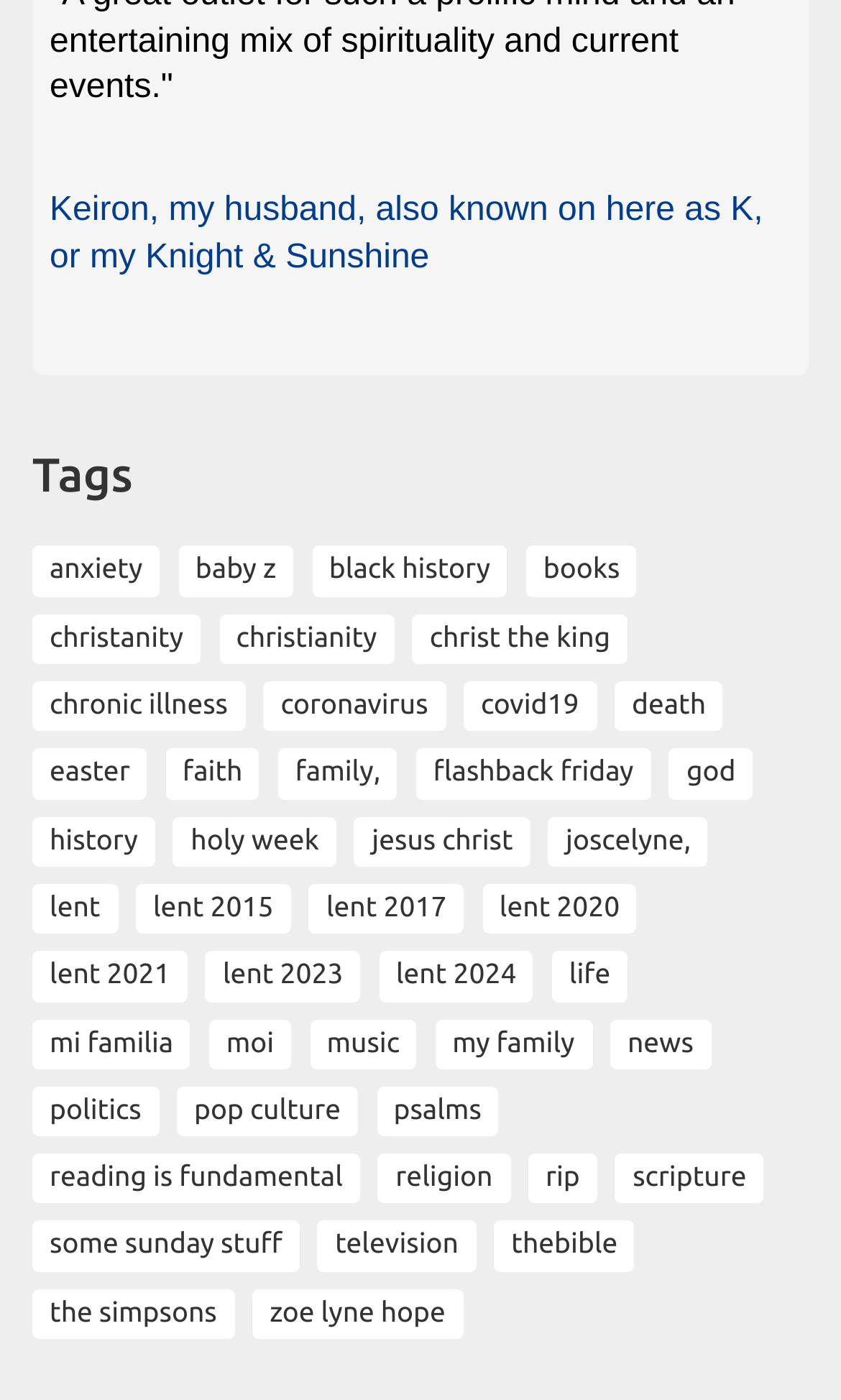Please identify the bounding box coordinates of the region to click in order to complete the task: "Check out the 'Scripture' section". The coordinates must be four float numbers between 0 and 1, specified as [left, top, right, bottom].

[0.732, 0.824, 0.908, 0.86]